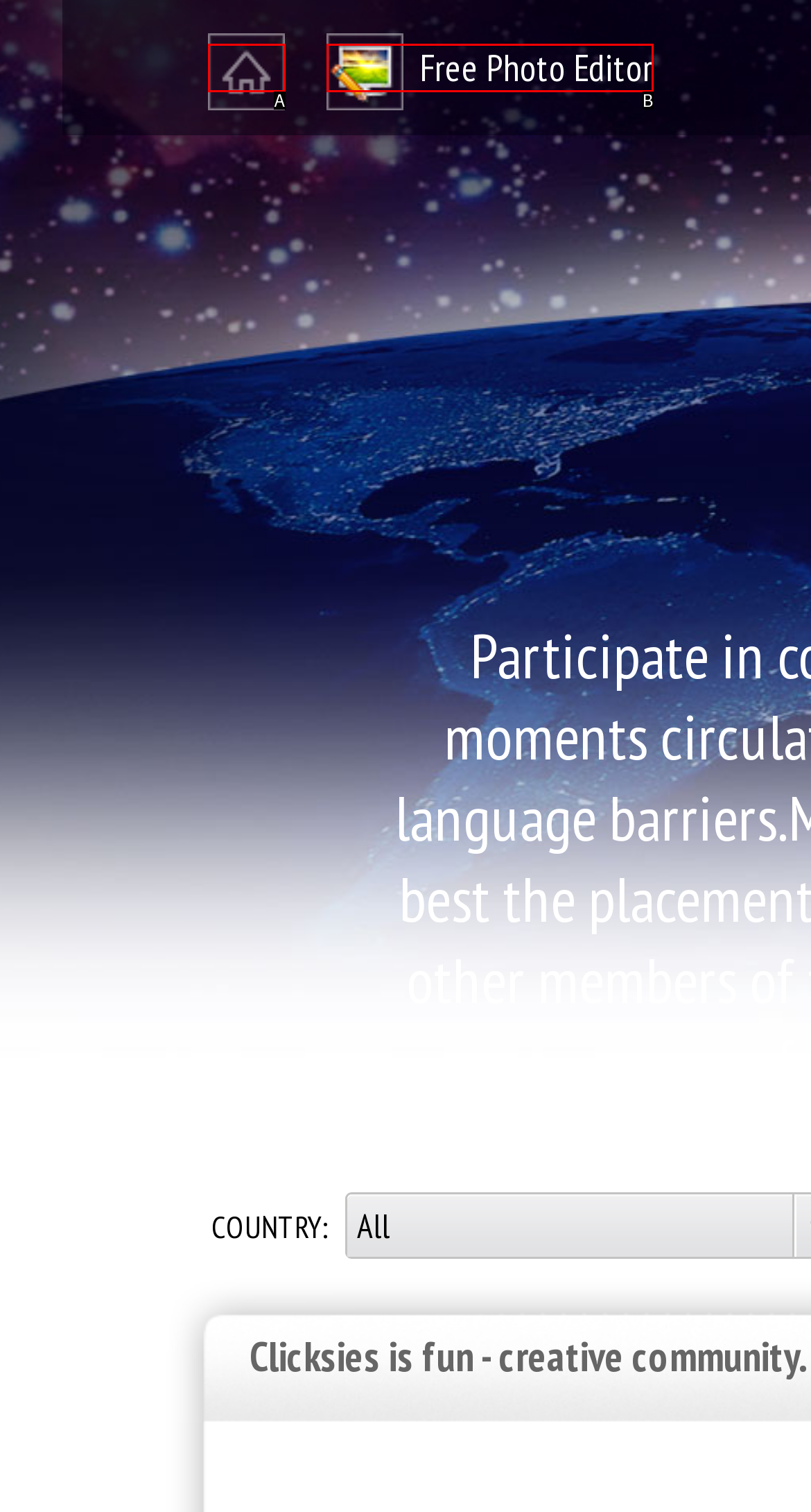Based on the provided element description: Free Photo Editor, identify the best matching HTML element. Respond with the corresponding letter from the options shown.

B